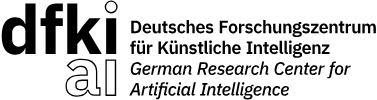What is the focus of DFKI according to the logo?
Provide a detailed and well-explained answer to the question.

The logo creatively integrates 'ai' into the design, emphasizing DFKI's focus on artificial intelligence. This is also reflected in the full name of the institution, which includes the phrase 'Künstliche Intelligenz' in German and 'Artificial Intelligence' in English.